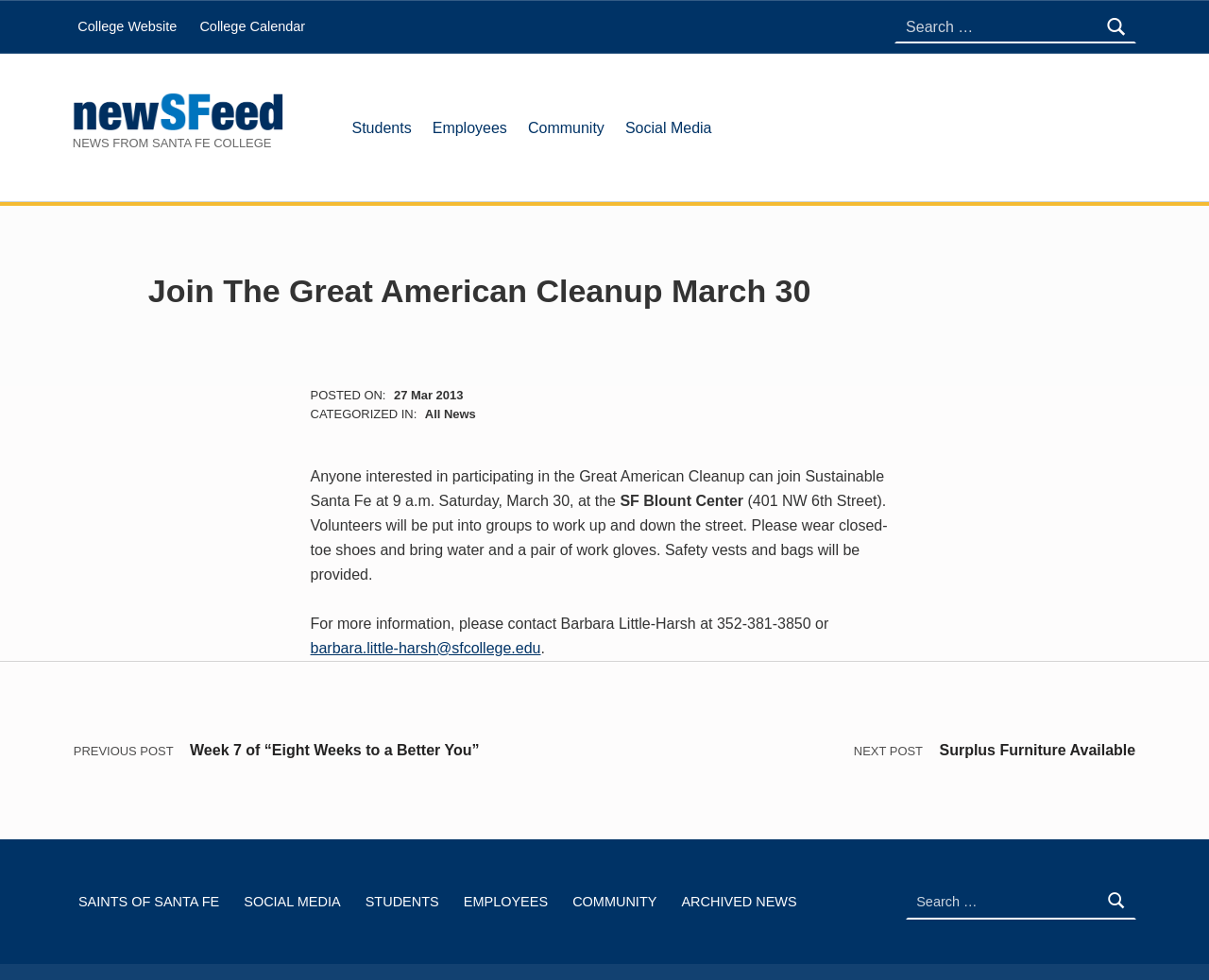Answer the following inquiry with a single word or phrase:
What is the category of the news post?

All News